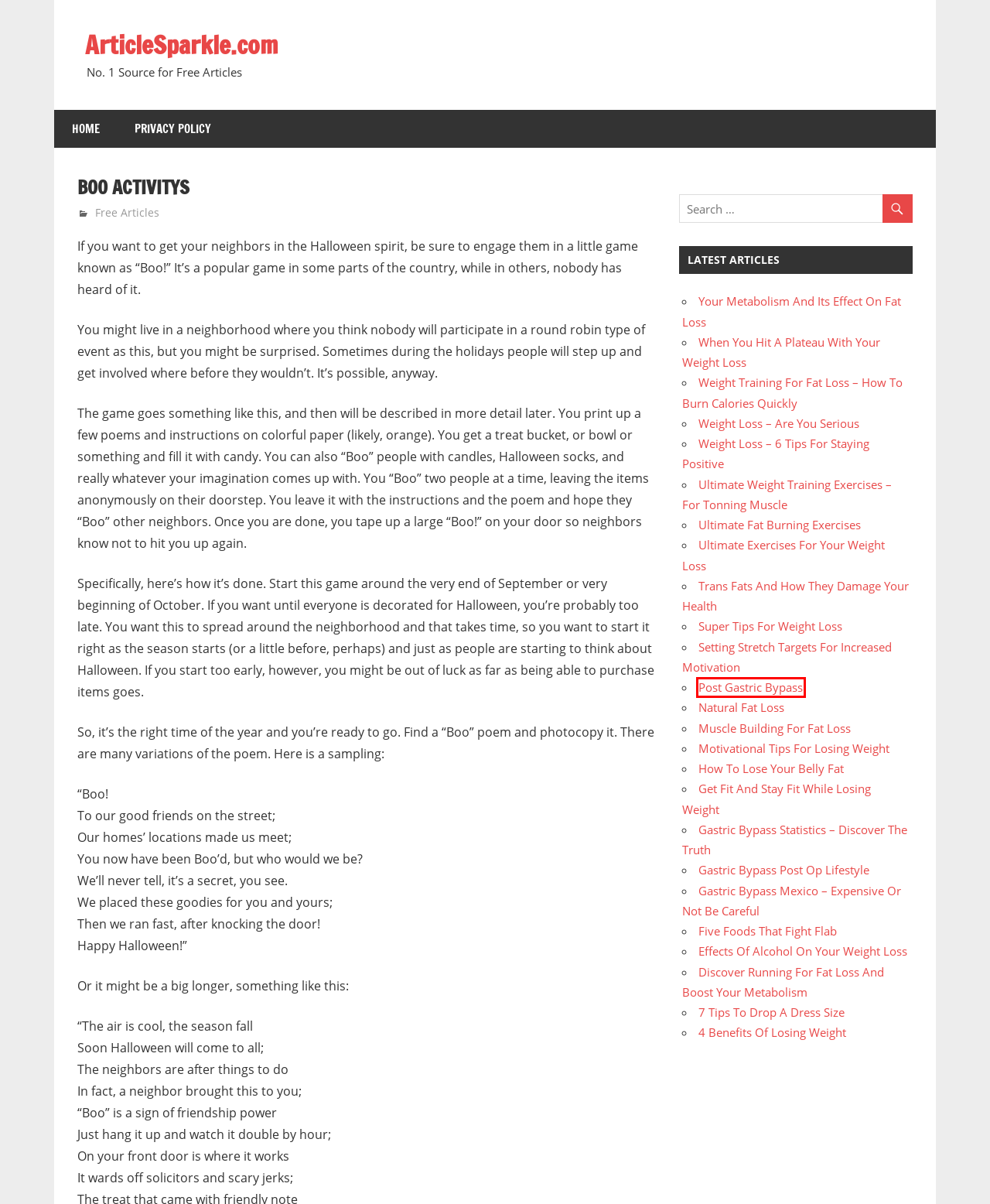Analyze the screenshot of a webpage that features a red rectangle bounding box. Pick the webpage description that best matches the new webpage you would see after clicking on the element within the red bounding box. Here are the candidates:
A. Post Gastric Bypass – ArticleSparkle.com
B. Trans Fats And How They Damage Your Health – ArticleSparkle.com
C. Muscle Building For Fat Loss – ArticleSparkle.com
D. Setting Stretch Targets For Increased Motivation – ArticleSparkle.com
E. 7 Tips To Drop A Dress Size – ArticleSparkle.com
F. Gastric Bypass Statistics – Discover The Truth – ArticleSparkle.com
G. Natural Fat Loss – ArticleSparkle.com
H. Discover Running For Fat Loss And Boost Your Metabolism – ArticleSparkle.com

A